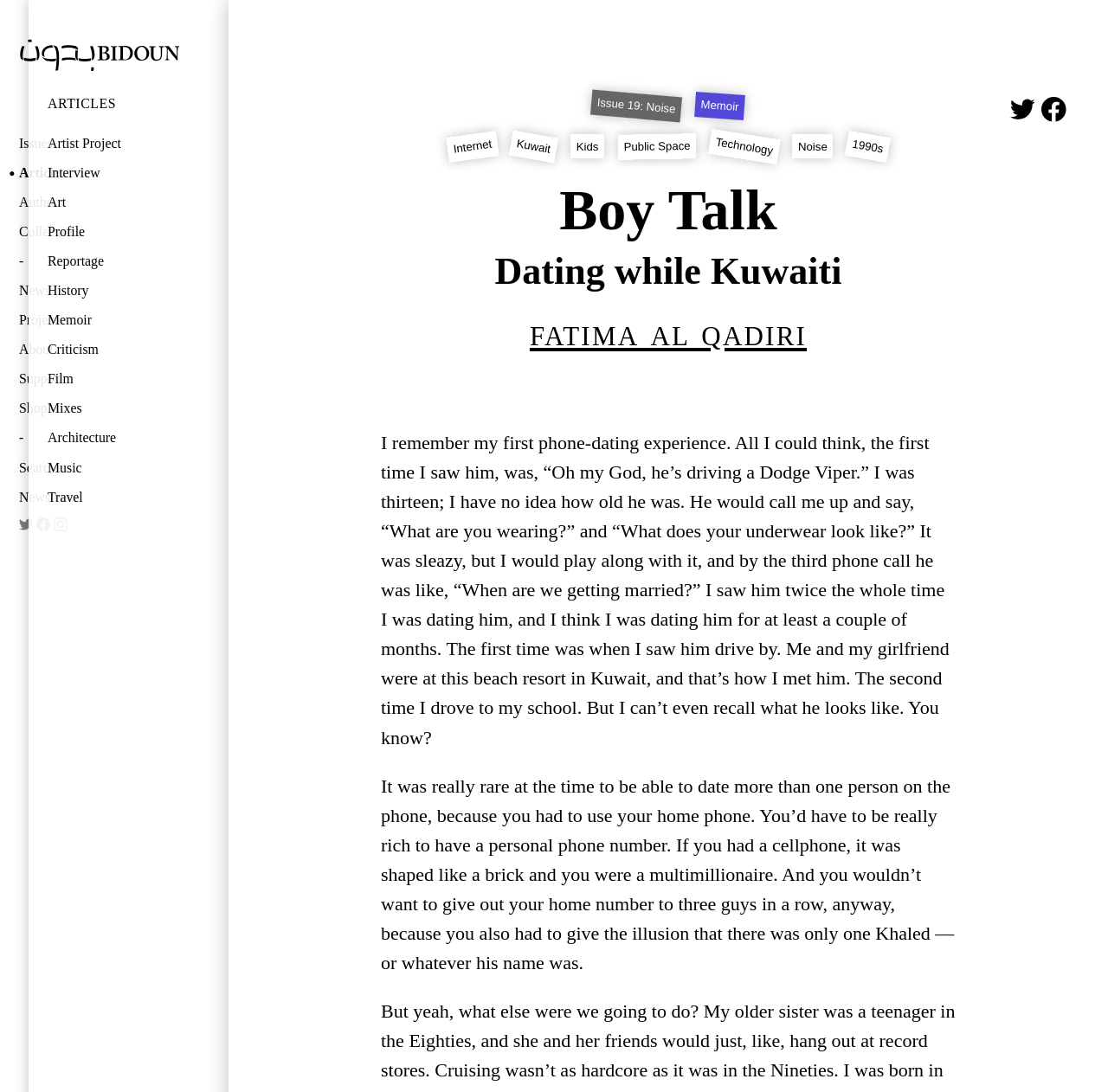Generate a comprehensive caption for the webpage you are viewing.

This webpage is about Bidoun, a publication that features articles, interviews, and other content related to art, culture, and society. At the top of the page, there is a heading "Bidoun" with a link to the publication's main page, accompanied by a small image of the Bidoun logo. Below this, there are several links to different sections of the website, including "Issues", "Articles", "Authors", "Collections", "News", "Projects", "About", "Support", "Shop", and "Search".

On the left side of the page, there is a heading "ARTICLES" with a link to the articles section, followed by a list of links to specific article categories, such as "Artist Project", "Interview", "Art", "Profile", and others.

The main content of the page is an article titled "Boy Talk: Dating while Kuwaiti" by fatima al qadiri. The article is a personal essay about the author's experiences with phone dating in Kuwait. The text is divided into several paragraphs, with the first paragraph describing the author's first phone-dating experience at the age of 13.

On the right side of the page, there is a search bar with a text box and a "Search" button. Below the search bar, there is a section with links to social media platforms, including Twitter, Facebook, and Instagram.

At the bottom of the page, there is a section with a newsletter signup form, where users can enter their email address to join the newsletter.